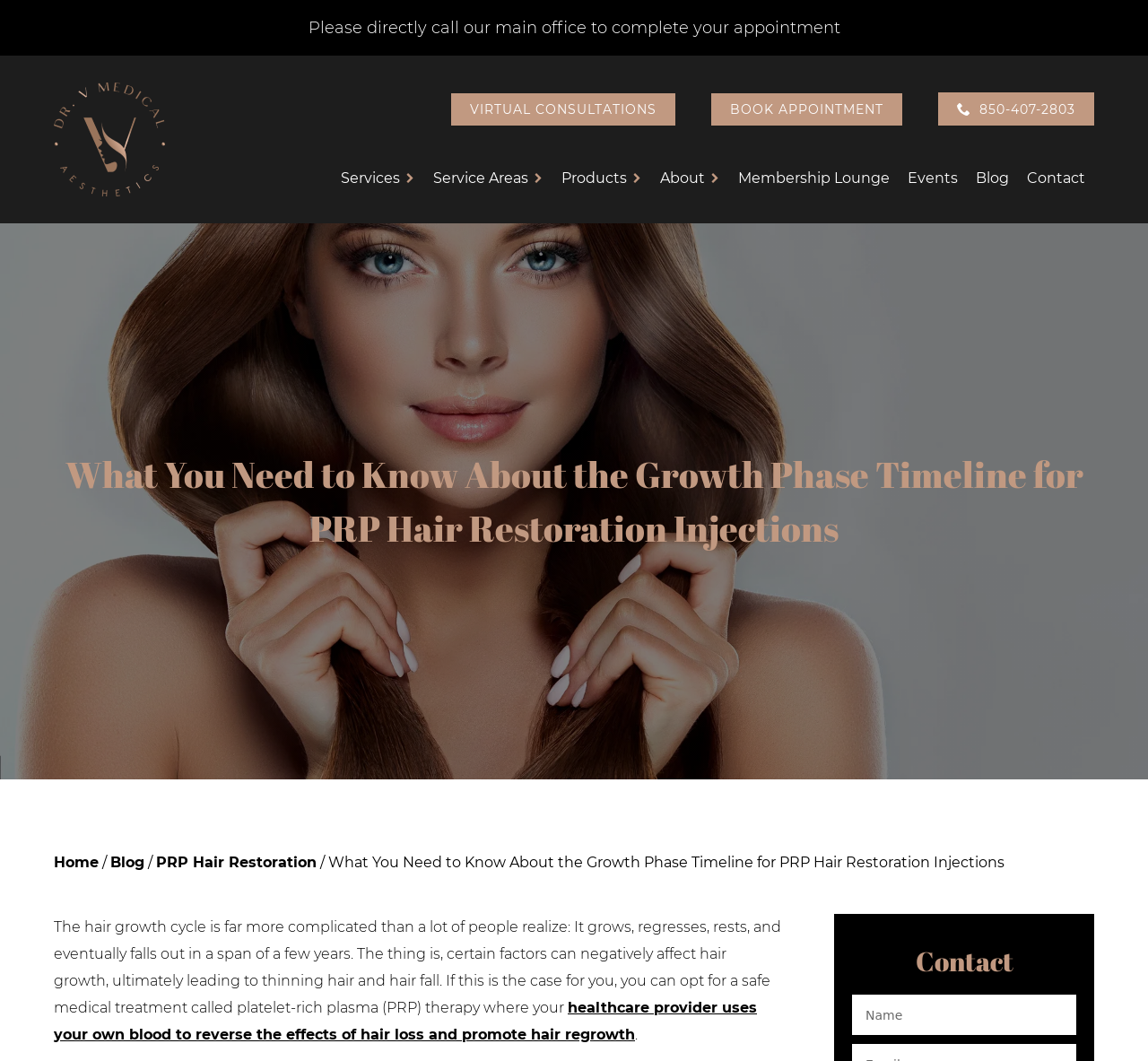Use the details in the image to answer the question thoroughly: 
What is the purpose of the 'VIRTUAL CONSULTATIONS' link?

I inferred the purpose of the link by its text and its location next to the 'BOOK APPOINTMENT' link, suggesting that it is an alternative way to schedule a consultation.